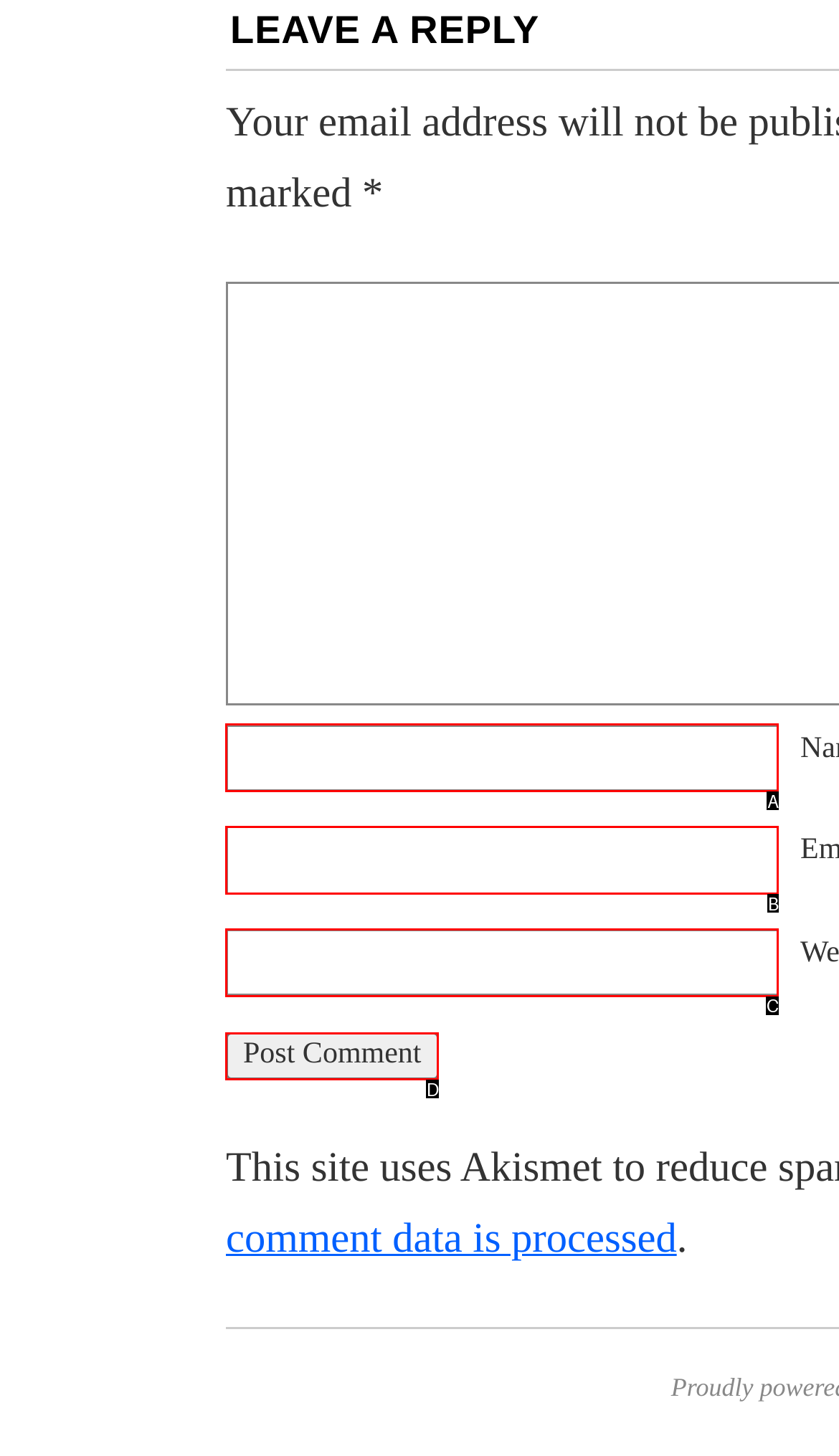Match the element description to one of the options: parent_node: Email * aria-describedby="email-notes" name="email"
Respond with the corresponding option's letter.

B